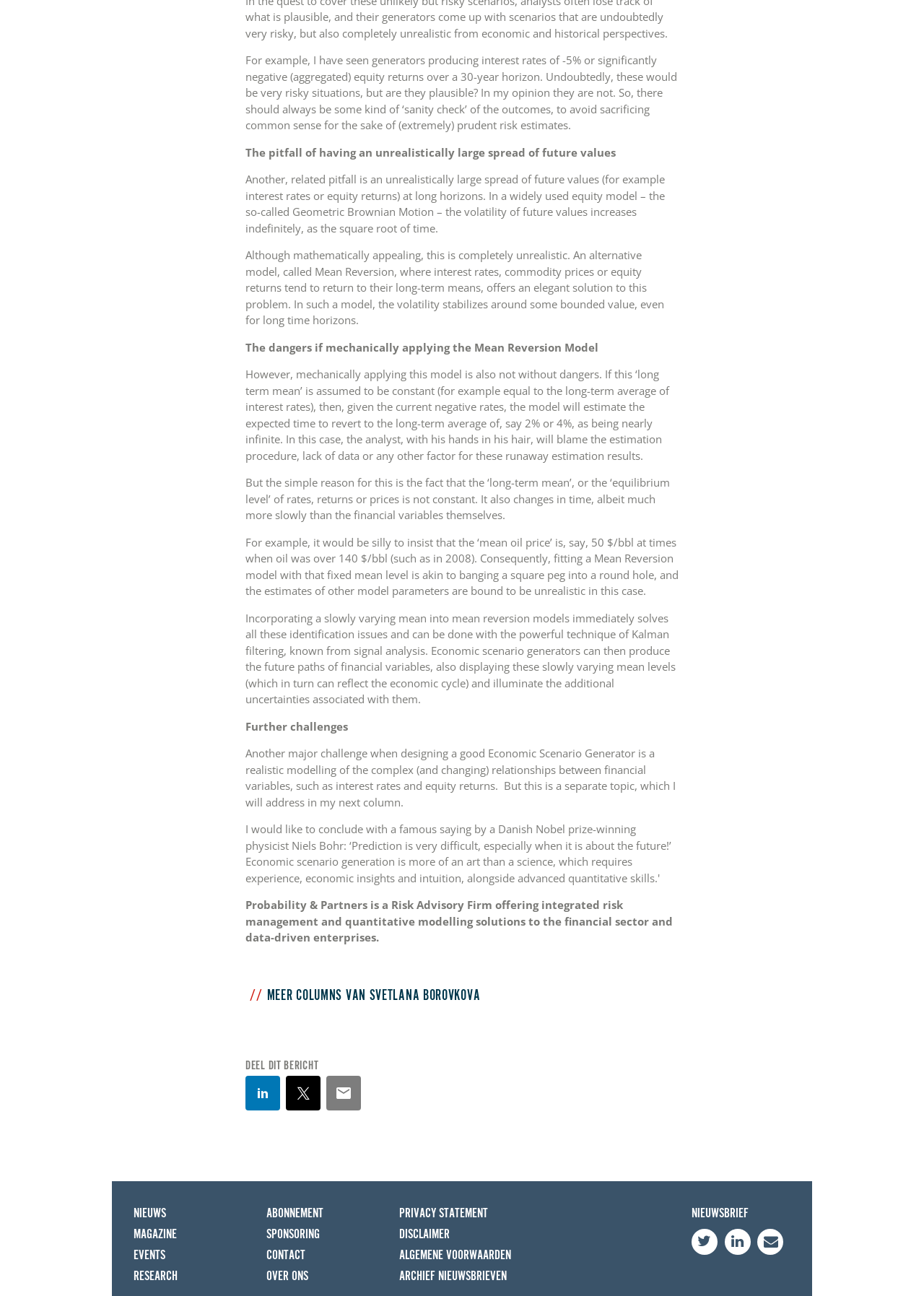Use a single word or phrase to answer this question: 
What is the purpose of the Mean Reversion Model?

To stabilize volatility